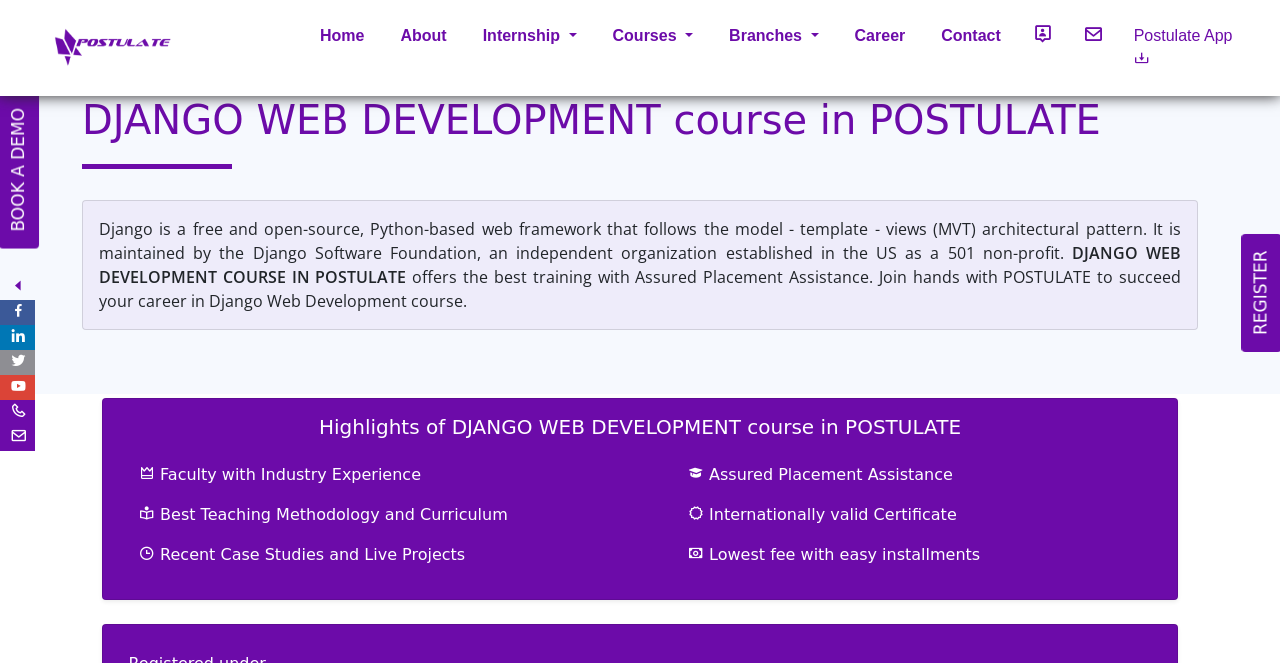Pinpoint the bounding box coordinates for the area that should be clicked to perform the following instruction: "Click the Postulate App link".

[0.879, 0.024, 0.978, 0.121]